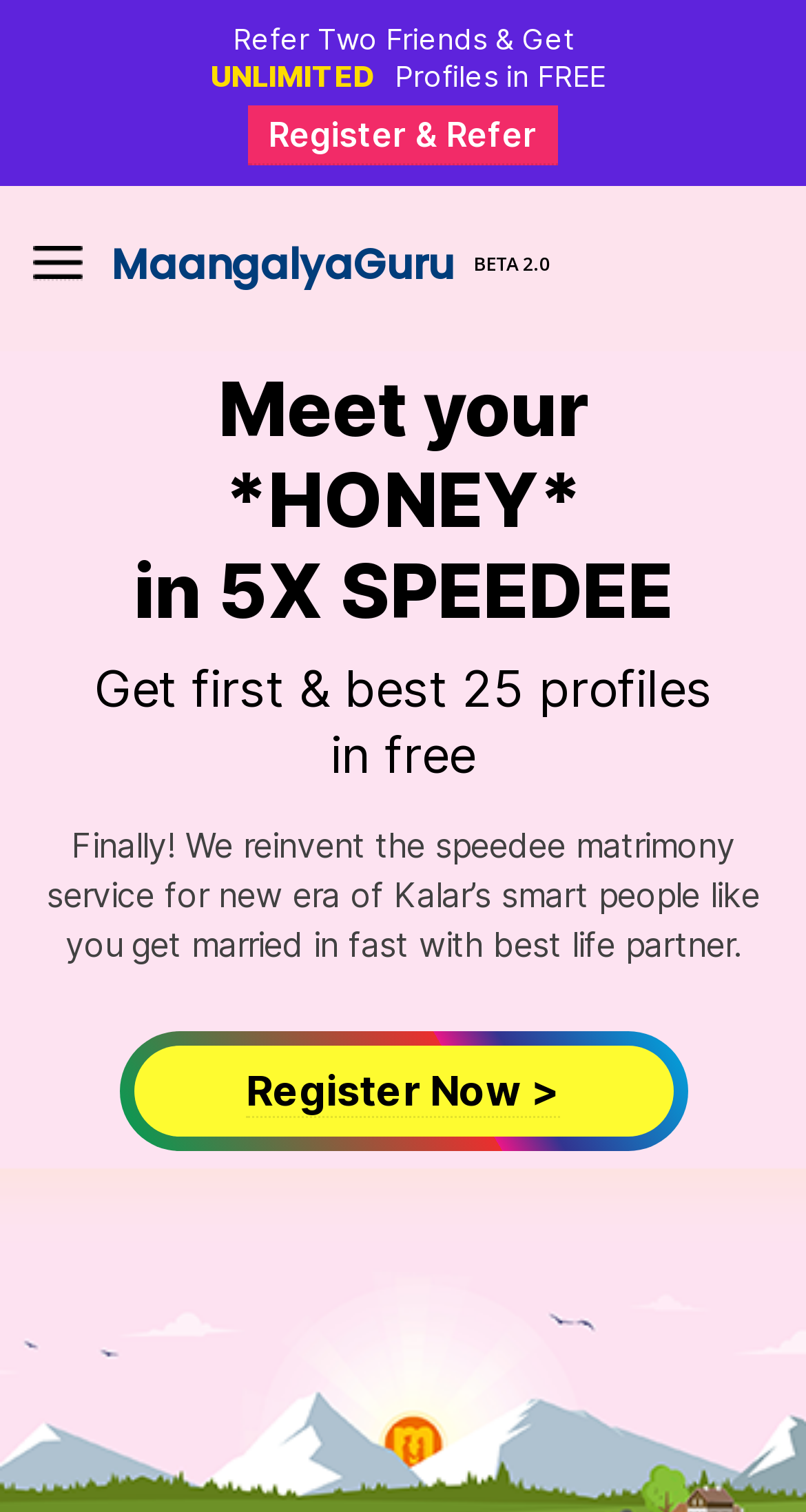Give a one-word or phrase response to the following question: What is the benefit of registering on this website?

Get 25 best matched profiles